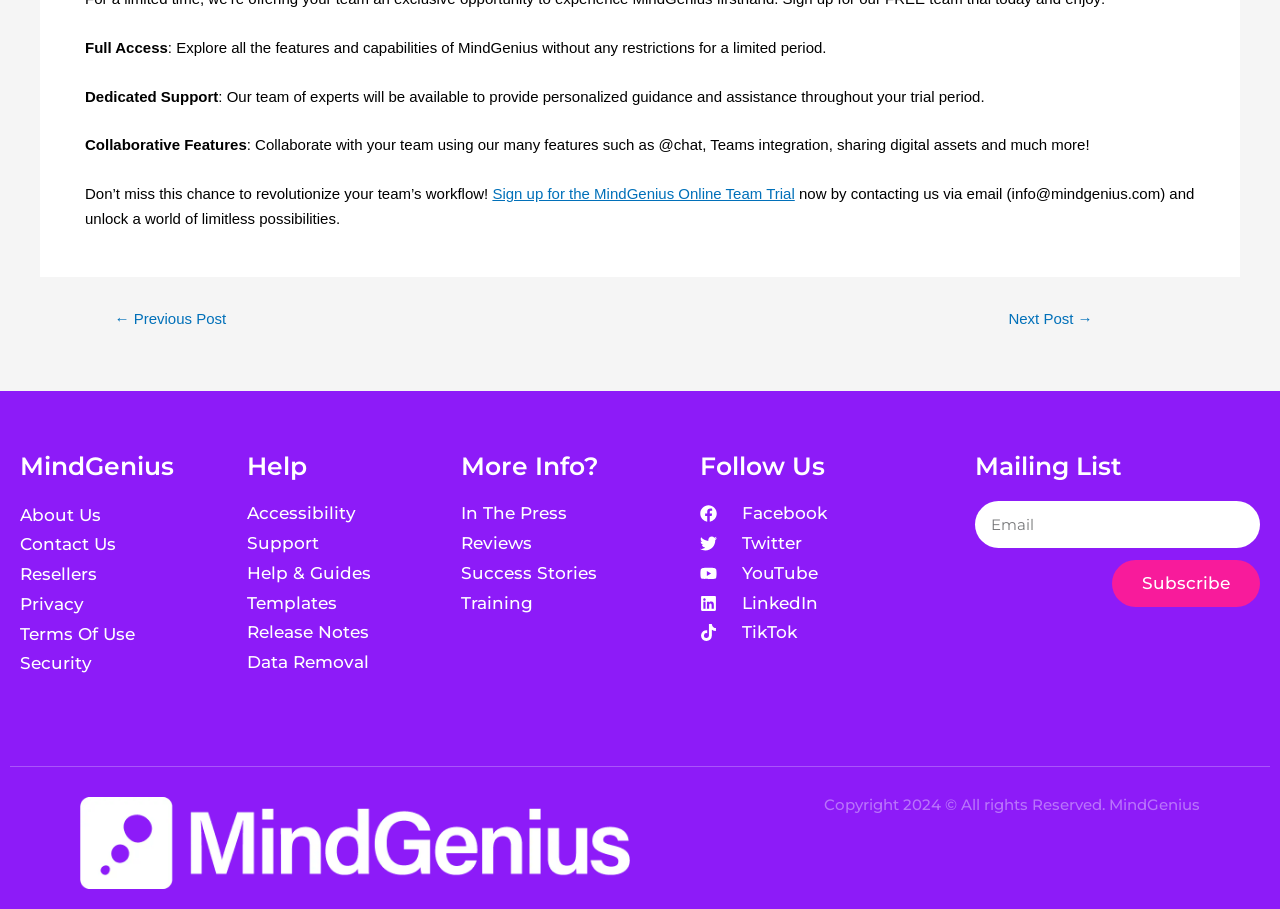Please give a succinct answer using a single word or phrase:
What is the name of the software being promoted?

MindGenius